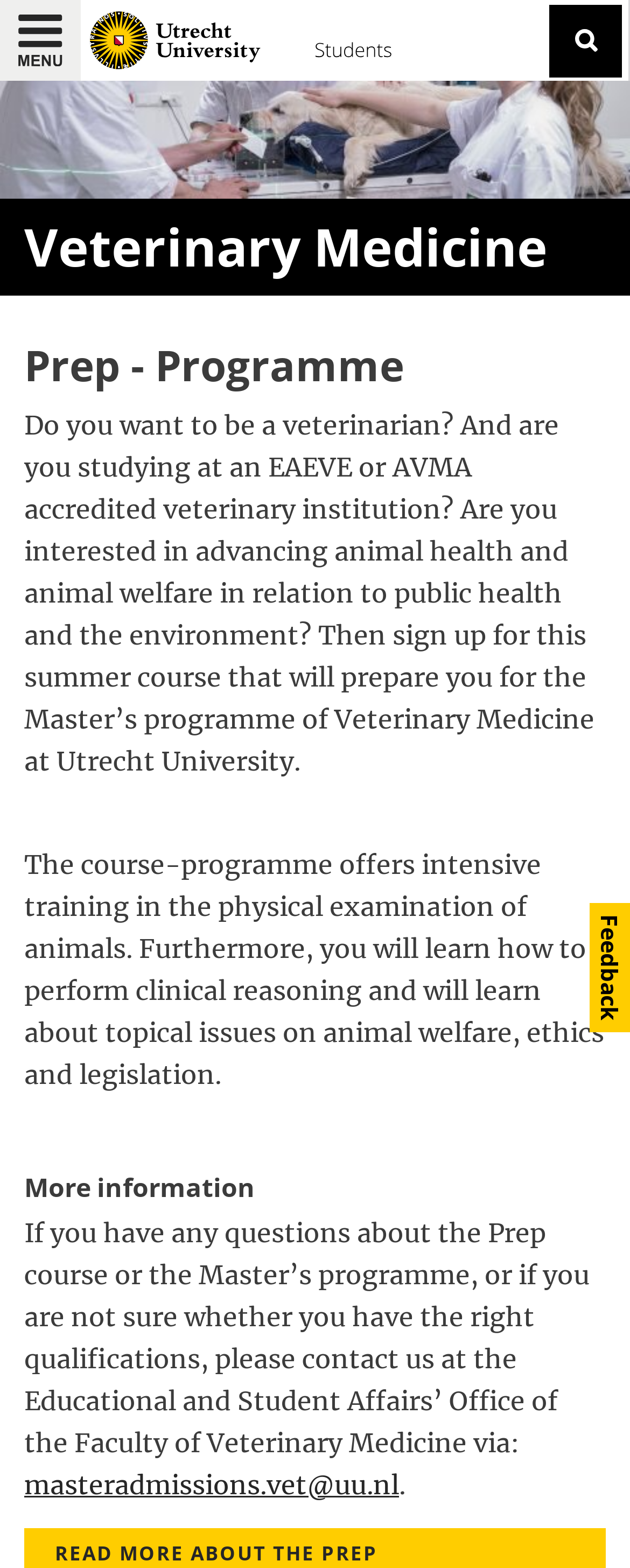What is the logo on the top-left corner?
Using the image as a reference, answer with just one word or a short phrase.

Students UU logo